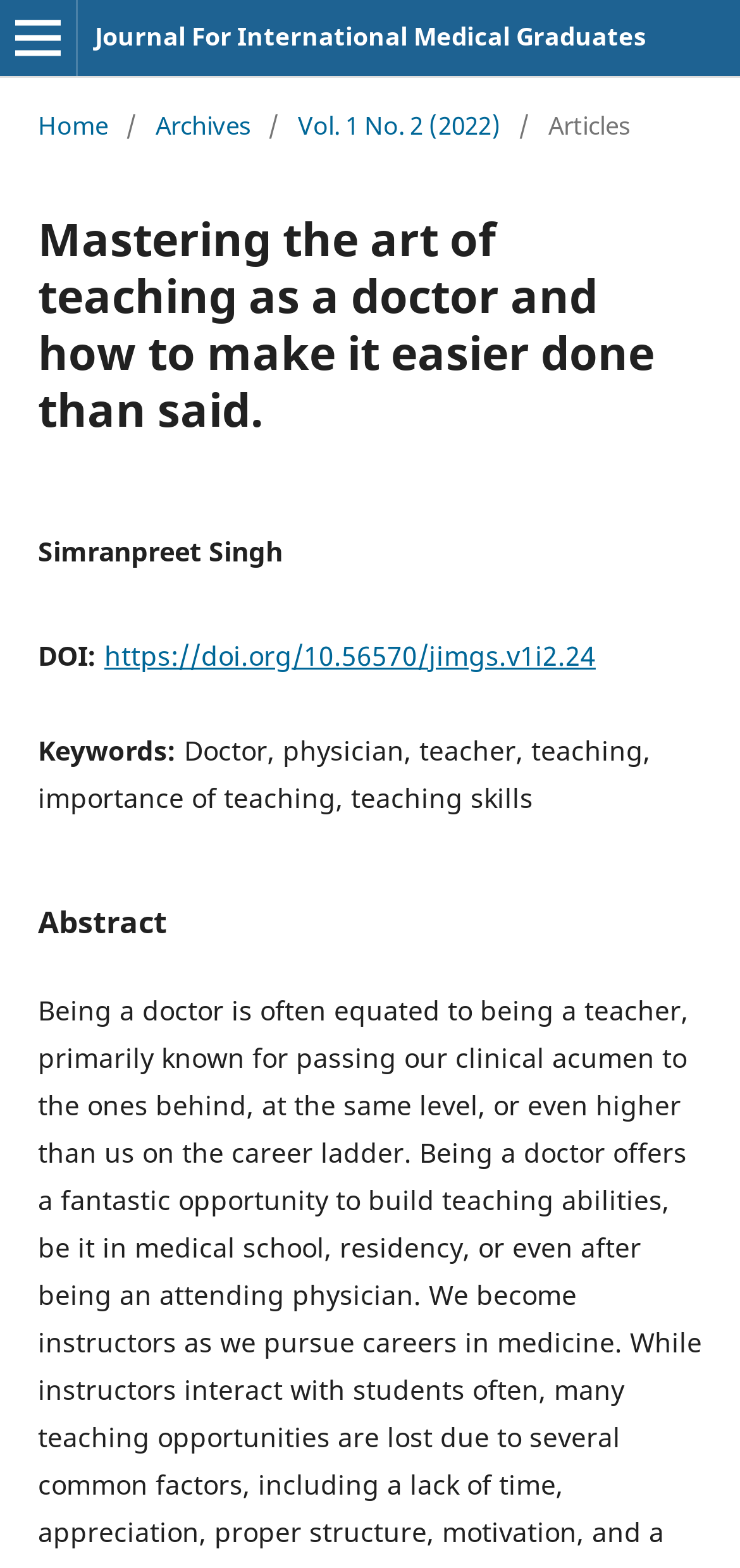Locate the bounding box of the UI element defined by this description: "Journal For International Medical Graduates". The coordinates should be given as four float numbers between 0 and 1, formatted as [left, top, right, bottom].

[0.128, 0.0, 0.872, 0.046]